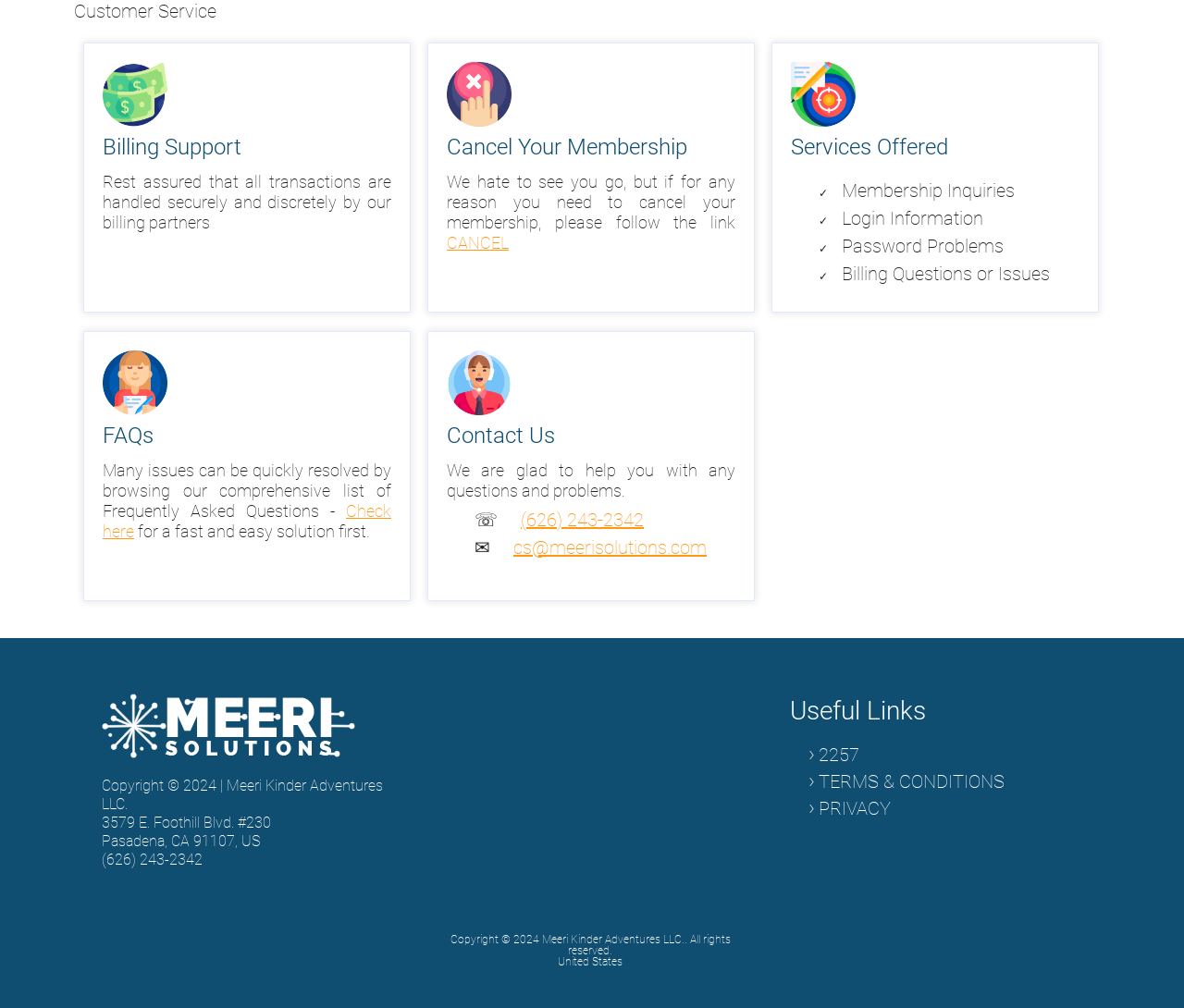Using the provided element description, identify the bounding box coordinates as (top-left x, top-left y, bottom-right x, bottom-right y). Ensure all values are between 0 and 1. Description: CANCEL

[0.377, 0.231, 0.43, 0.25]